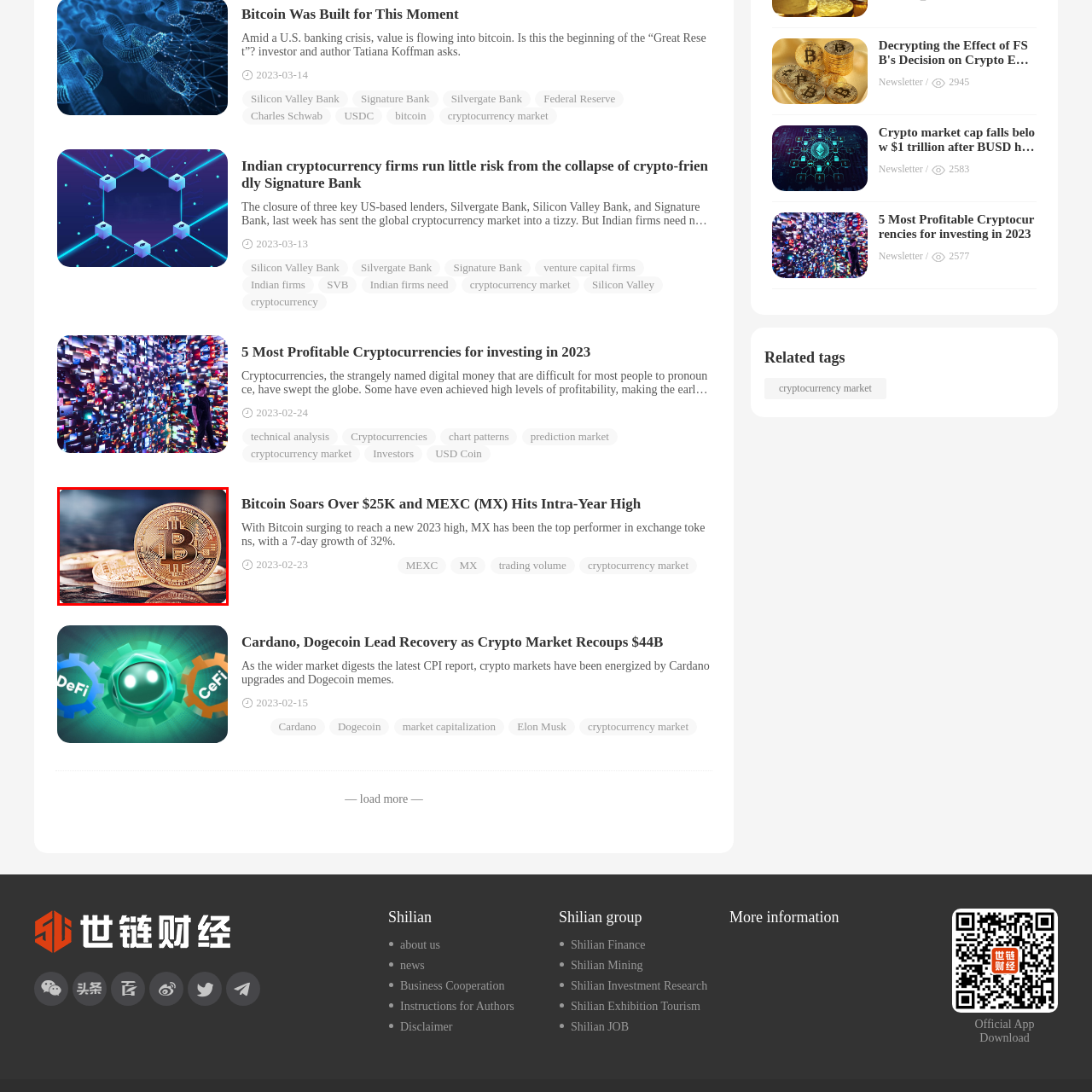Look closely at the image within the red-bordered box and thoroughly answer the question below, using details from the image: What is engraved on the surface of the Bitcoin?

The caption states that the Bitcoin logo is engraved on its surface, which is a prominent feature of the Bitcoin in the image.